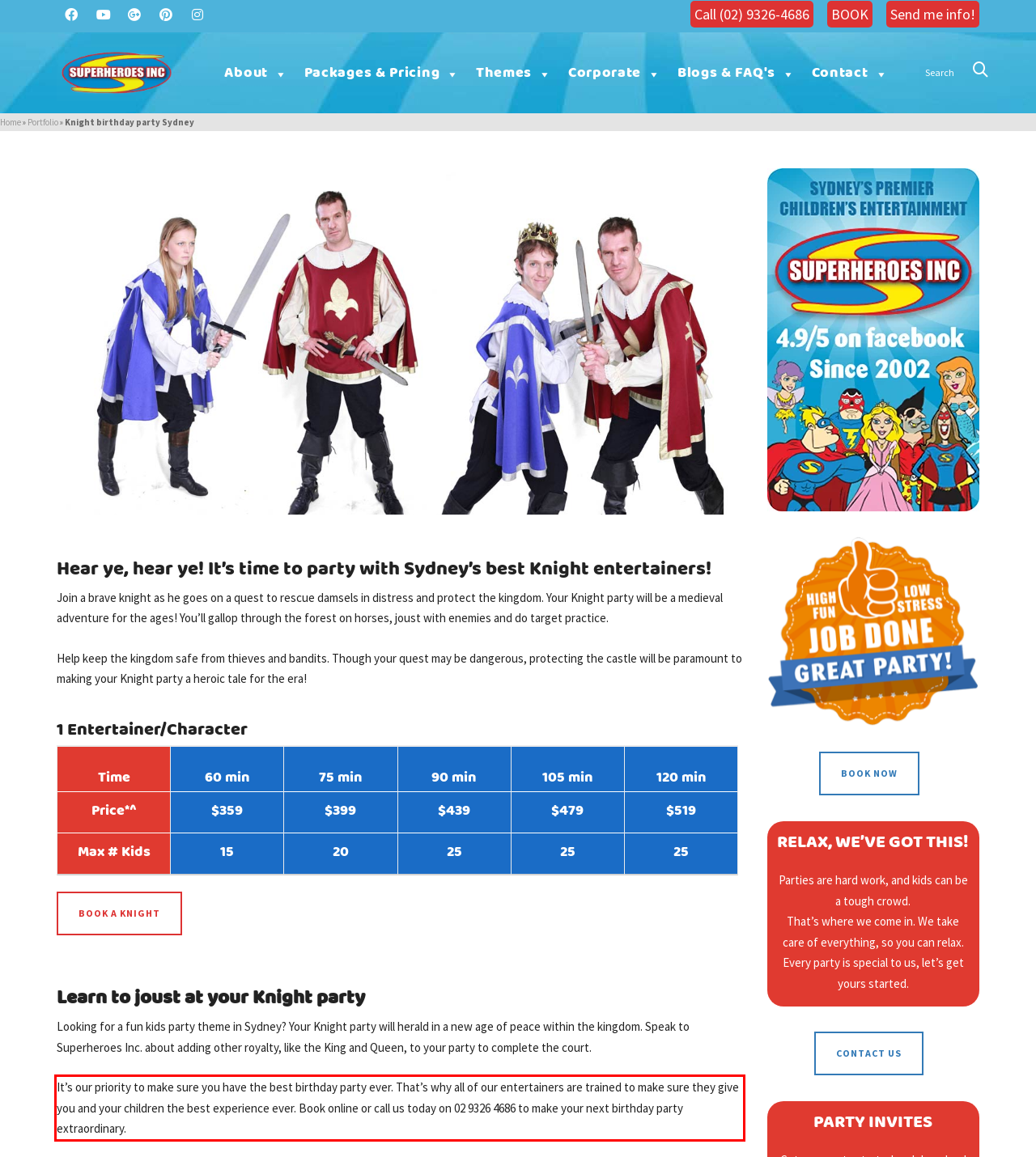Analyze the red bounding box in the provided webpage screenshot and generate the text content contained within.

It’s our priority to make sure you have the best birthday party ever. That’s why all of our entertainers are trained to make sure they give you and your children the best experience ever. Book online or call us today on 02 9326 4686 to make your next birthday party extraordinary.